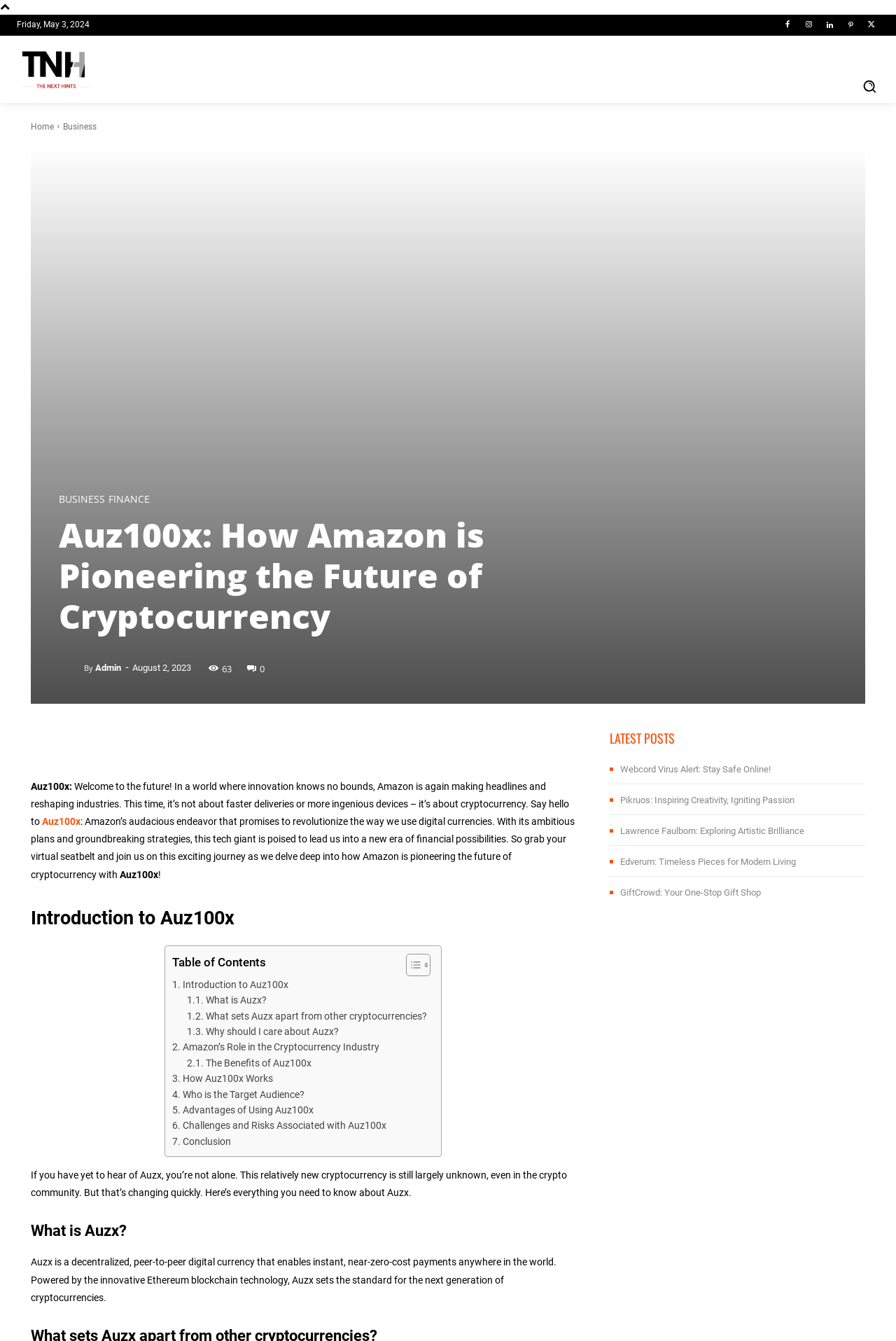Point out the bounding box coordinates of the section to click in order to follow this instruction: "Read the article about 'Auz100x: How Amazon is Pioneering the Future of Cryptocurrency'".

[0.066, 0.384, 0.674, 0.474]